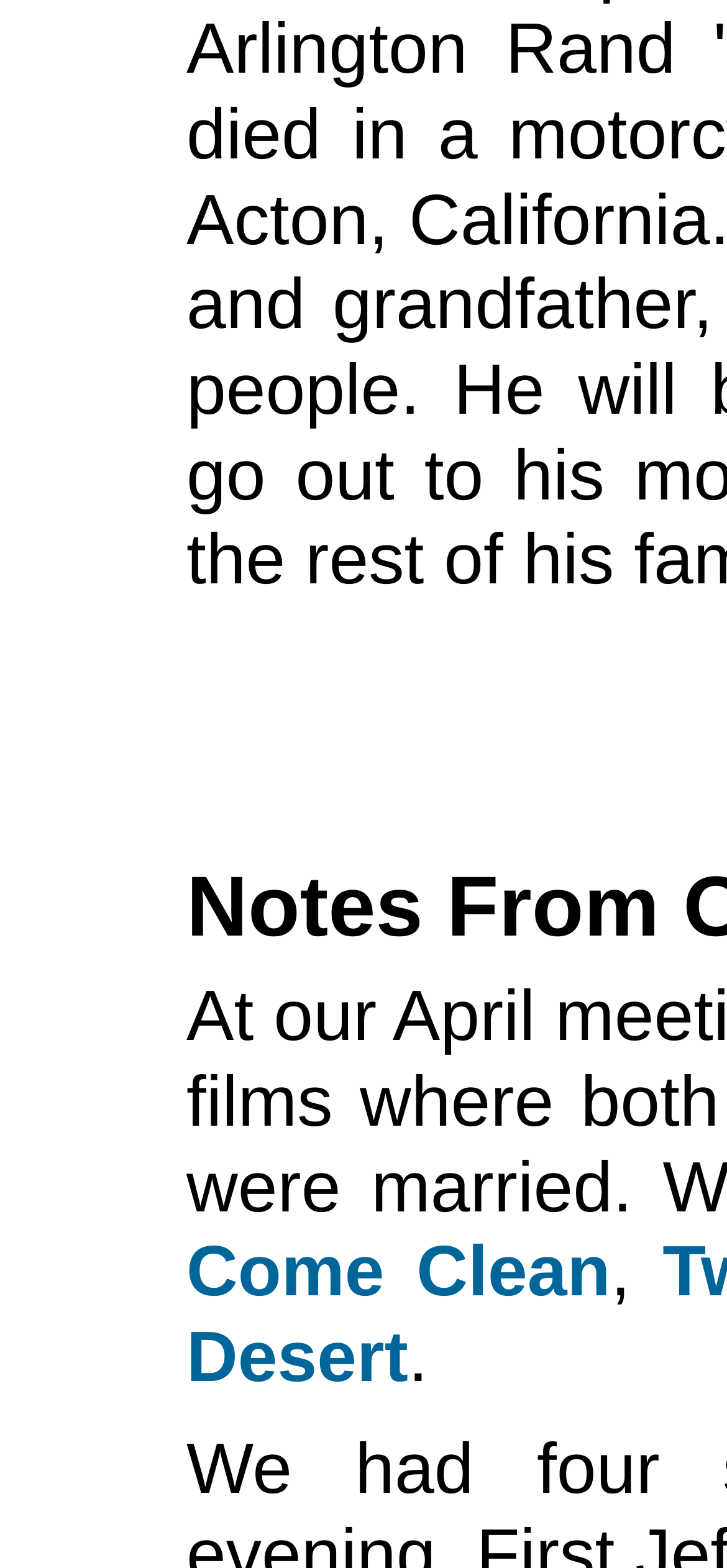From the element description: "Go to...", extract the bounding box coordinates of the UI element. The coordinates should be expressed as four float numbers between 0 and 1, in the order [left, top, right, bottom].

None